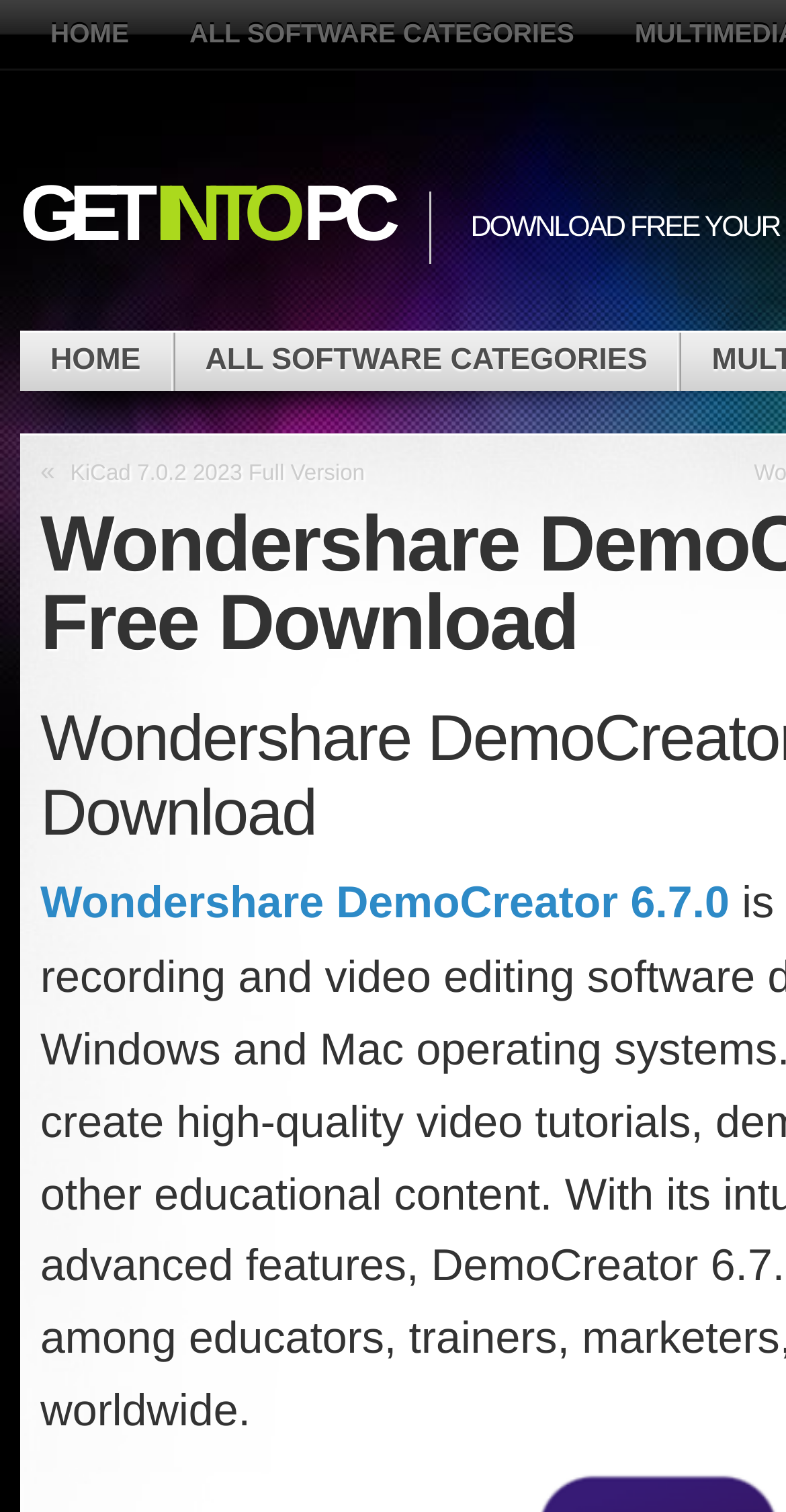Is the website focused on a specific software category?
Using the information presented in the image, please offer a detailed response to the question.

The presence of links like 'ALL SOFTWARE CATEGORIES' and 'GET INTO PC' suggests that the website is not focused on a specific software category, but rather provides a broader range of software downloads.